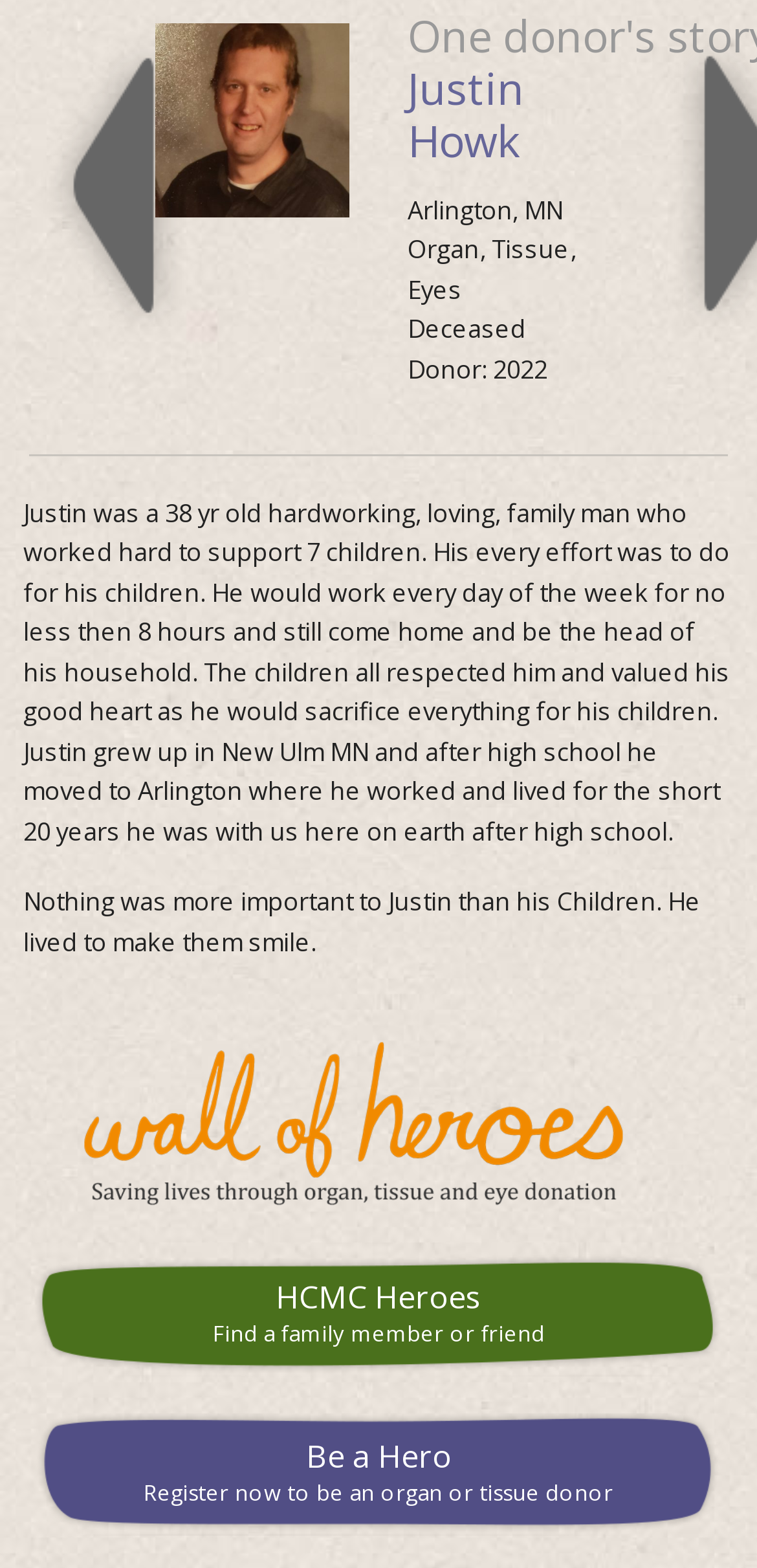What is the name of the wall of heroes?
Use the image to give a comprehensive and detailed response to the question.

The webpage has a heading 'HCMC Wall of Heroes' which suggests that it is the name of the wall of heroes.